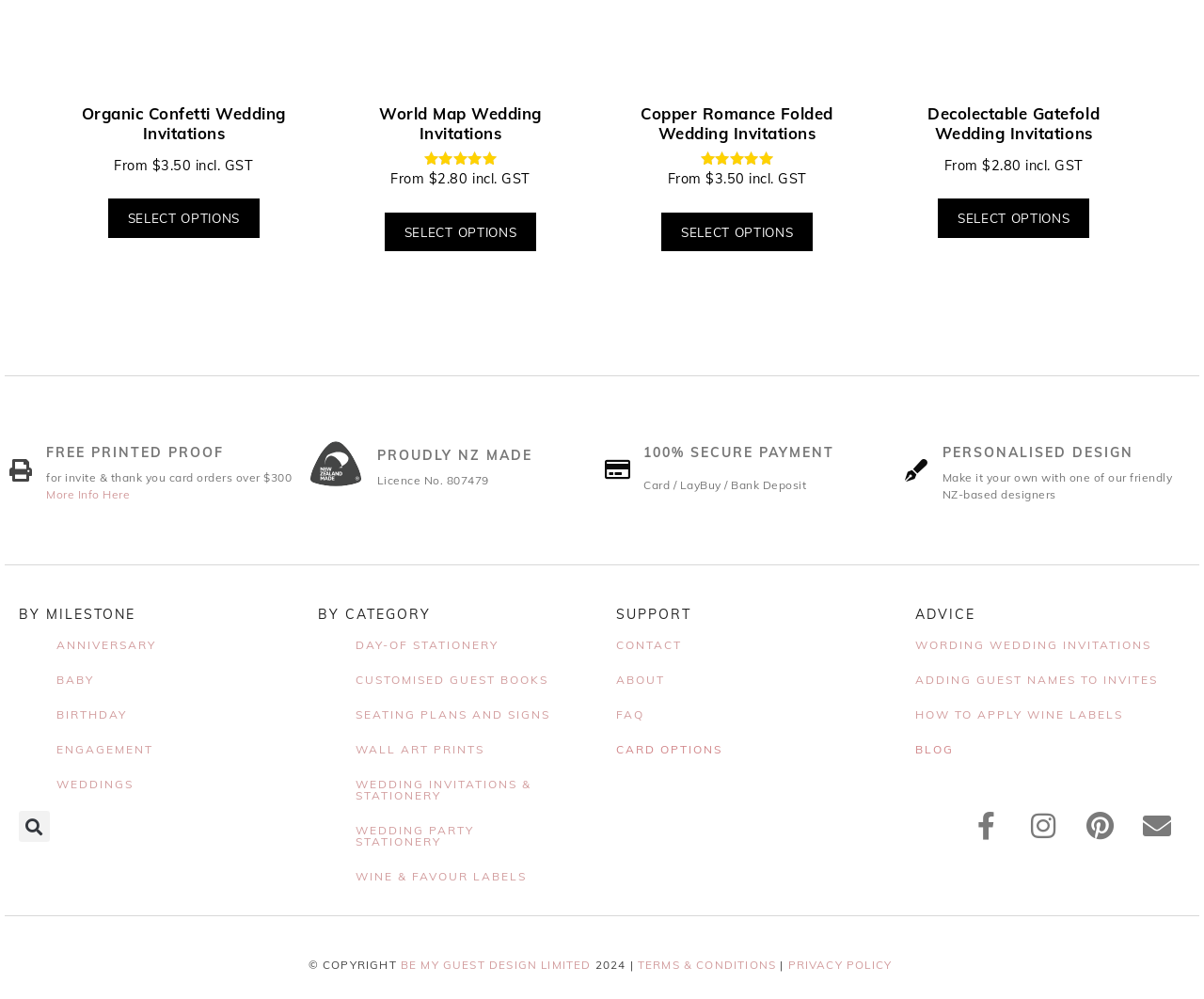What is the price range of the 'Copper Romance Folded Wedding Invitations' product?
Please provide a single word or phrase based on the screenshot.

From $3.50